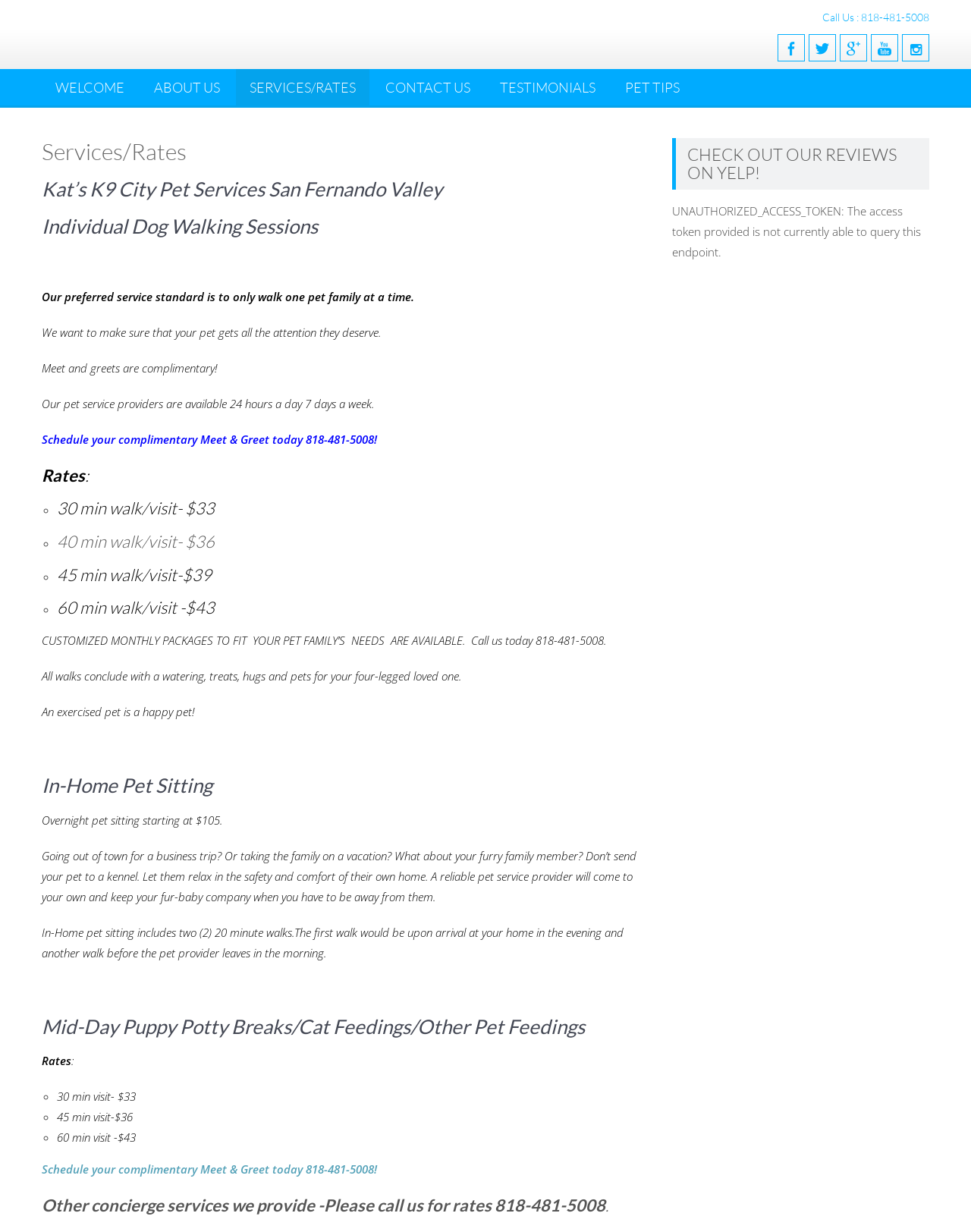What is the benefit of using Kat's K9 City Pet Services?
Please use the image to provide a one-word or short phrase answer.

Personalized attention for pets